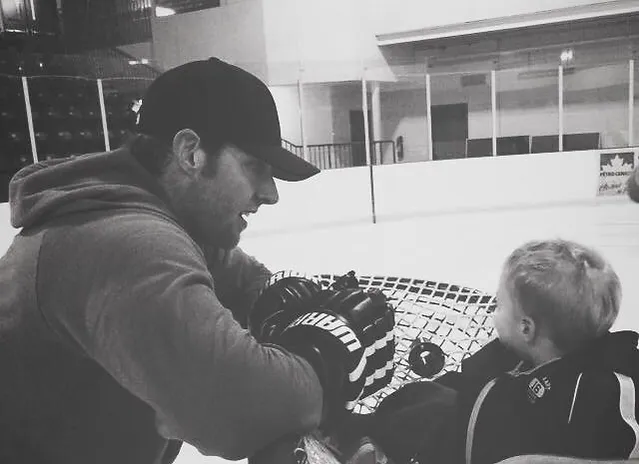What is the setting of the image?
Please ensure your answer is as detailed and informative as possible.

The setting of the image is an ice rink, which is clearly mentioned in the caption, and further reinforced by the description of the 'serene ice rink in the background, adorned with bright lights and empty bleachers'.